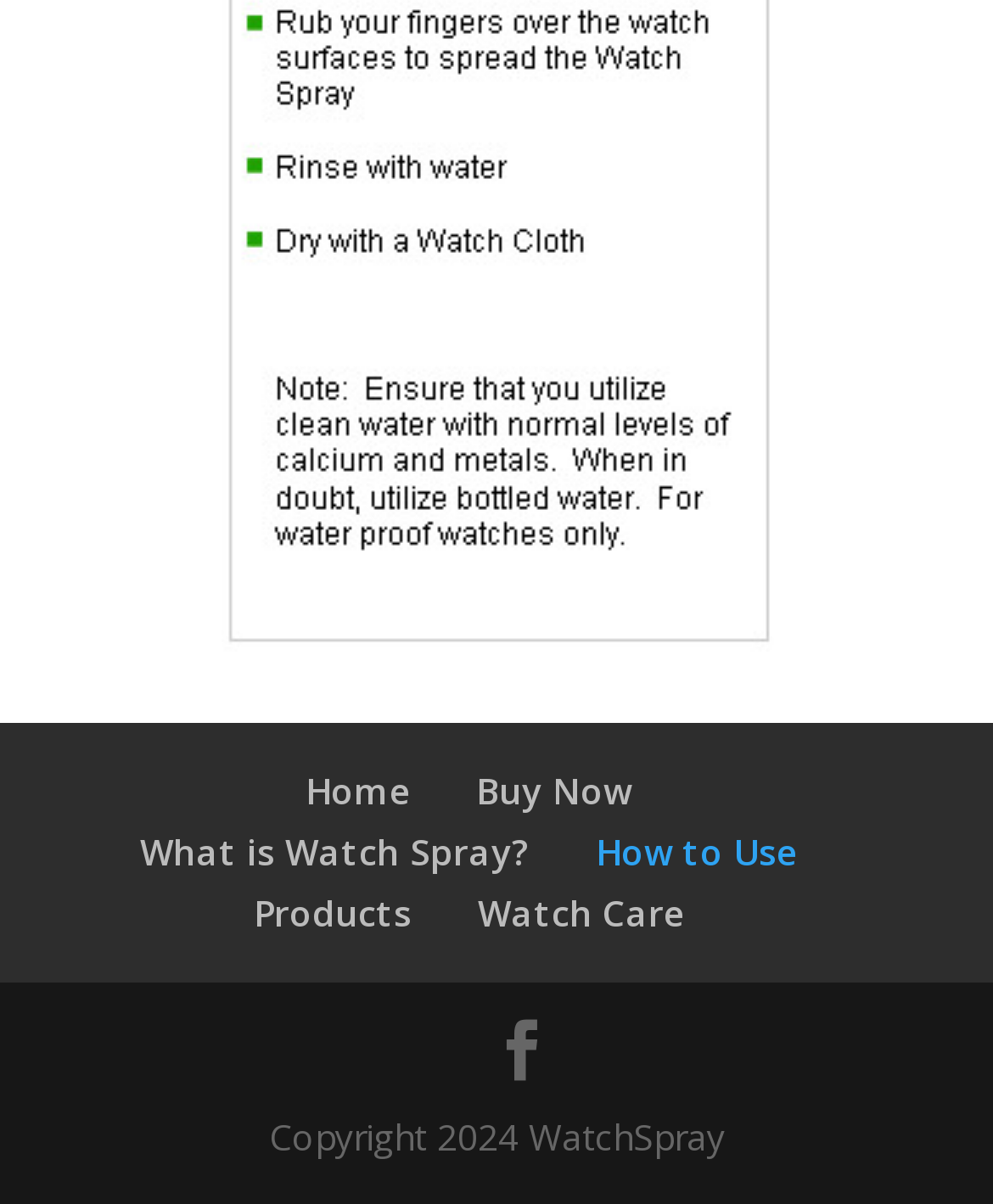Determine the bounding box coordinates of the UI element described by: "What is Watch Spray?".

[0.141, 0.687, 0.533, 0.728]